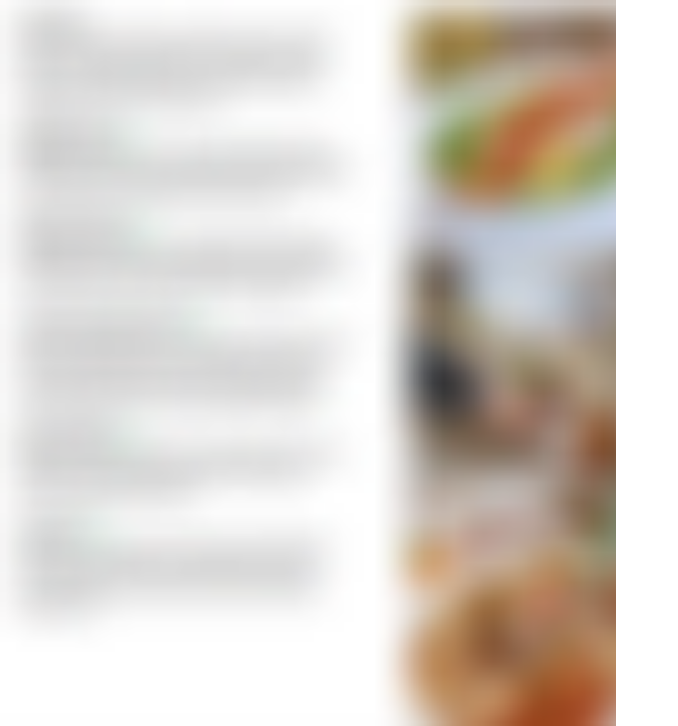What type of environment is hinted at in the background?
Answer the question with just one word or phrase using the image.

Restaurant